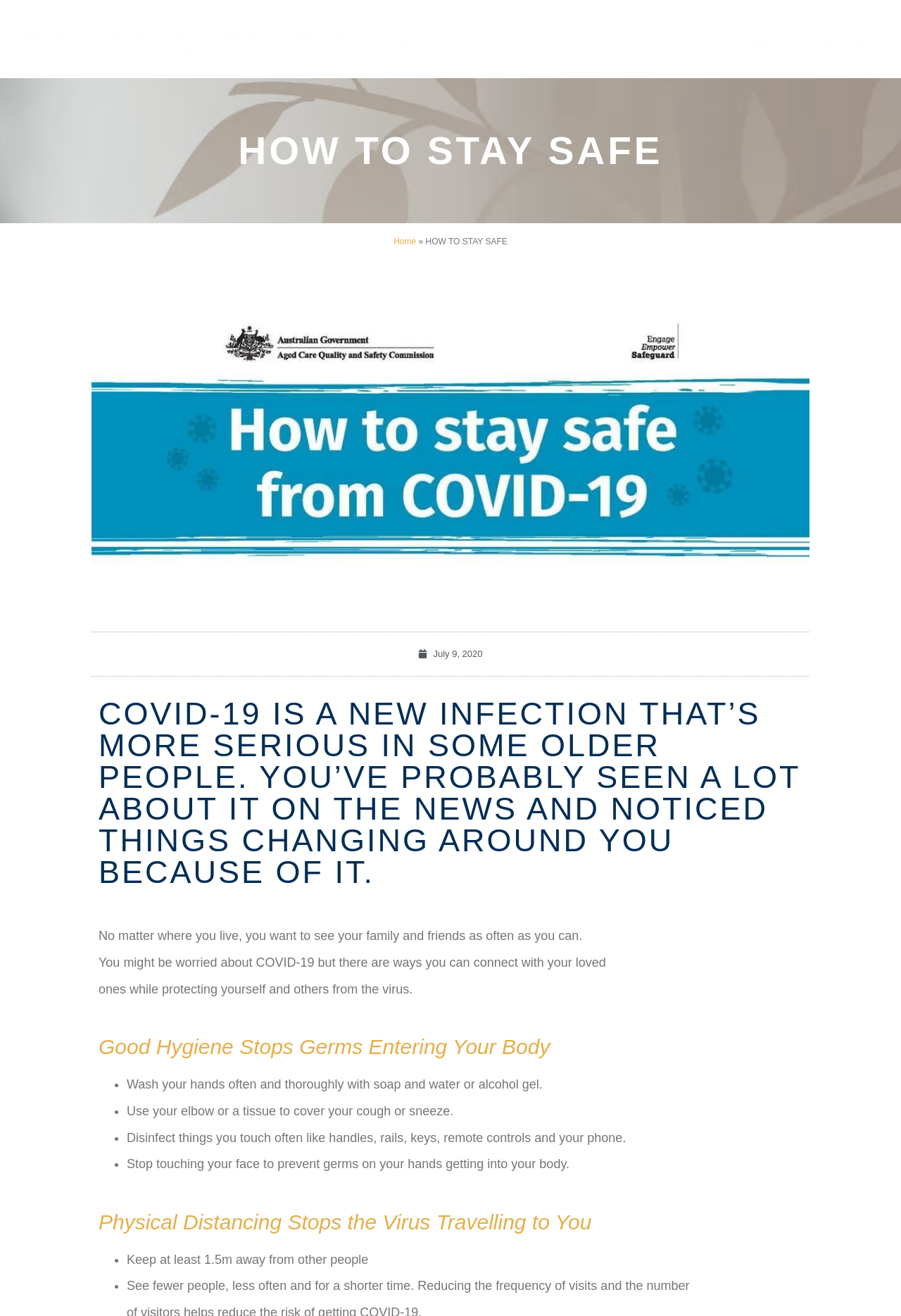Determine the bounding box coordinates for the region that must be clicked to execute the following instruction: "Click on OUR CARE".

[0.021, 0.022, 0.096, 0.032]